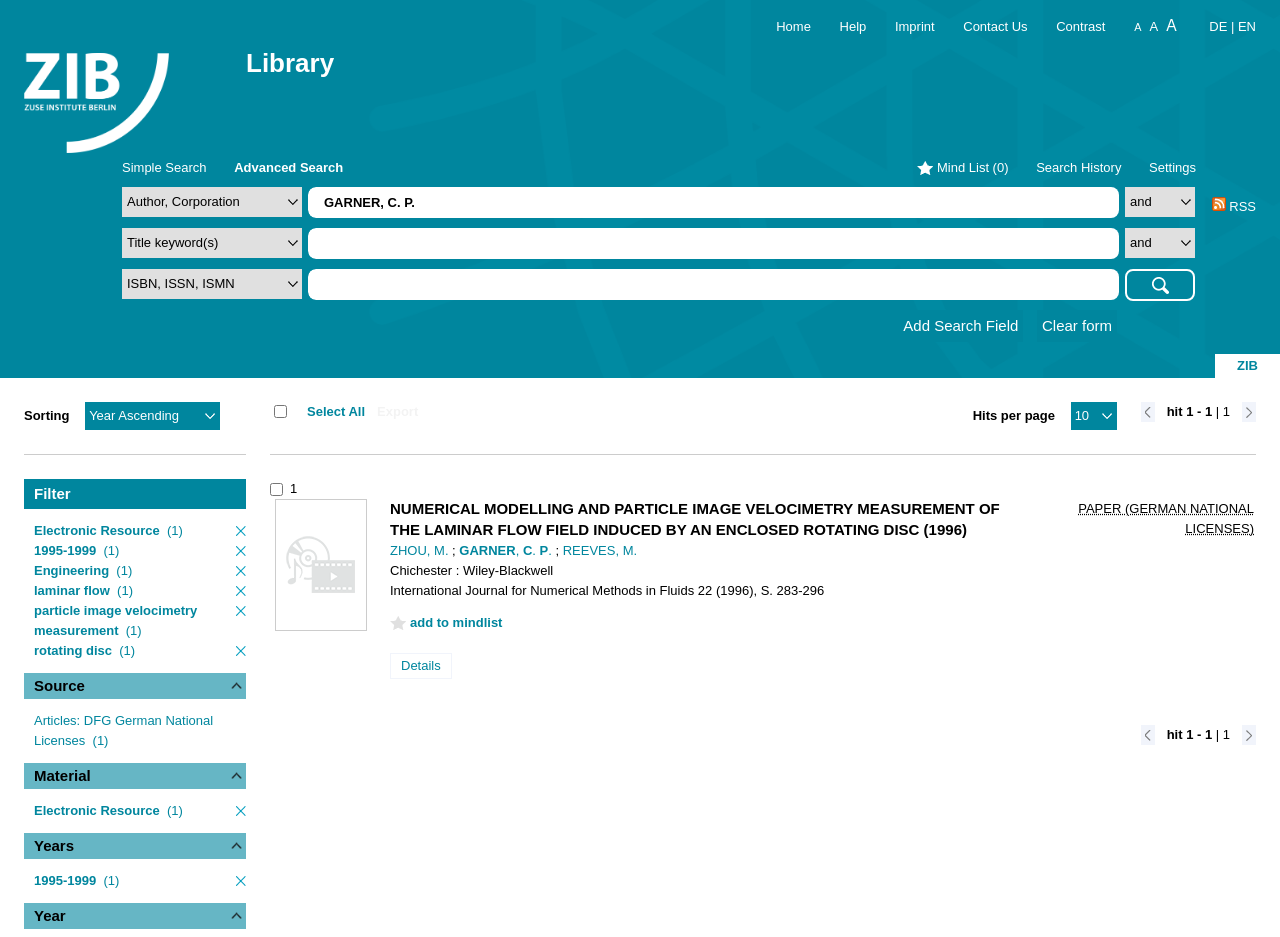Bounding box coordinates must be specified in the format (top-left x, top-left y, bottom-right x, bottom-right y). All values should be floating point numbers between 0 and 1. What are the bounding box coordinates of the UI element described as: GARNER, C. P.

[0.359, 0.58, 0.434, 0.596]